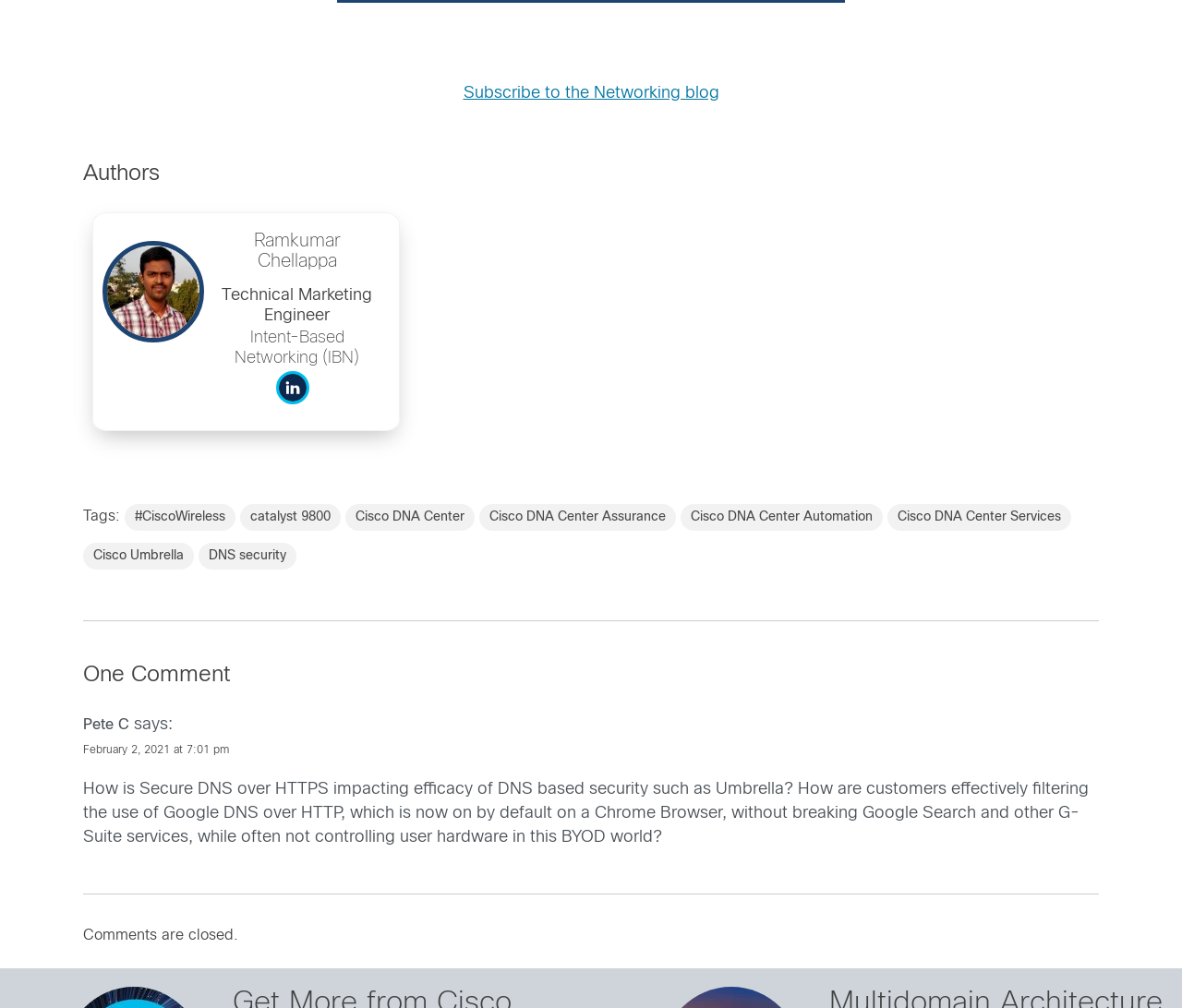Locate the bounding box coordinates of the element that needs to be clicked to carry out the instruction: "Share on Facebook". The coordinates should be given as four float numbers ranging from 0 to 1, i.e., [left, top, right, bottom].

[0.233, 0.399, 0.269, 0.414]